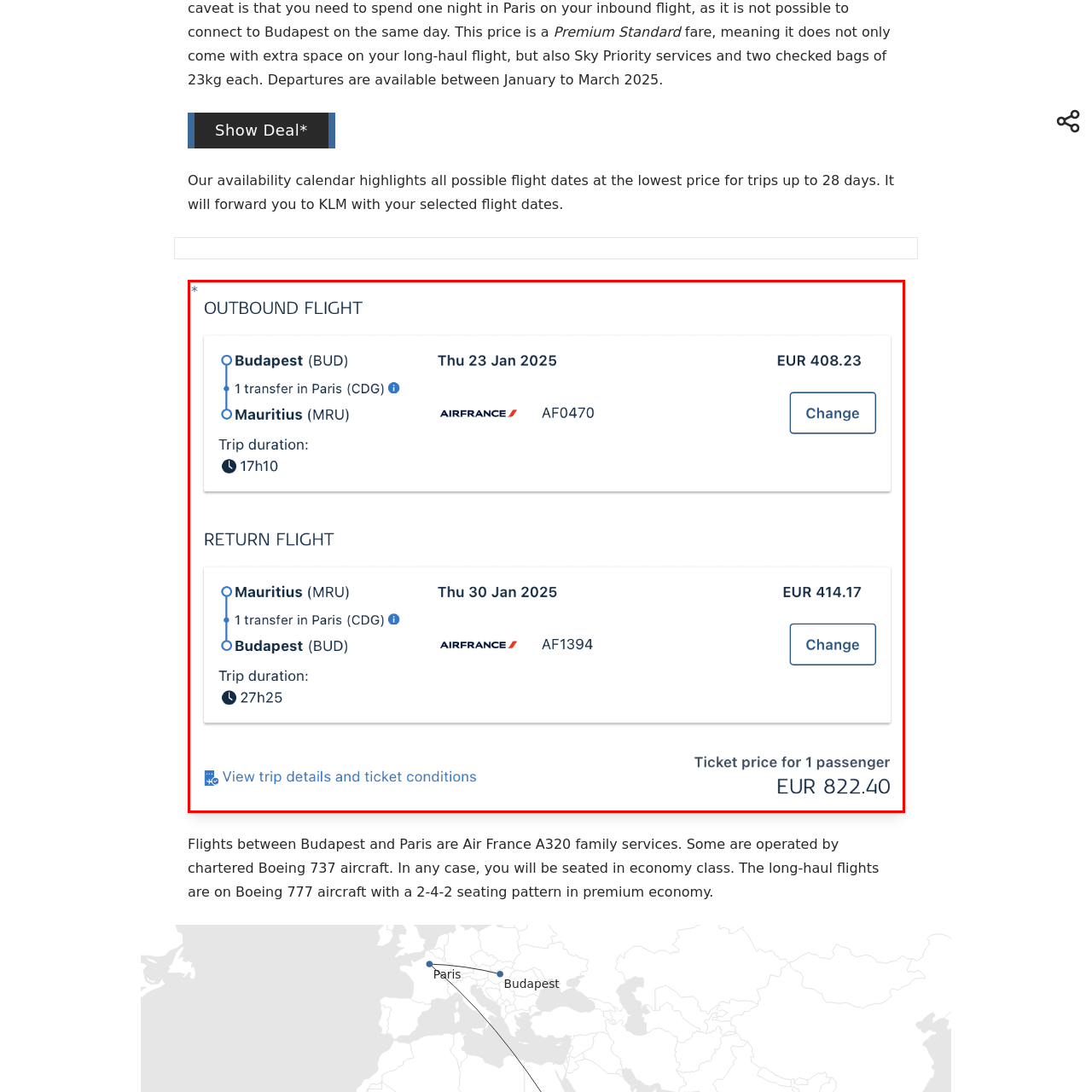Check the content in the red bounding box and reply to the question using a single word or phrase:
How many hours is the return flight?

27 hours and 25 minutes